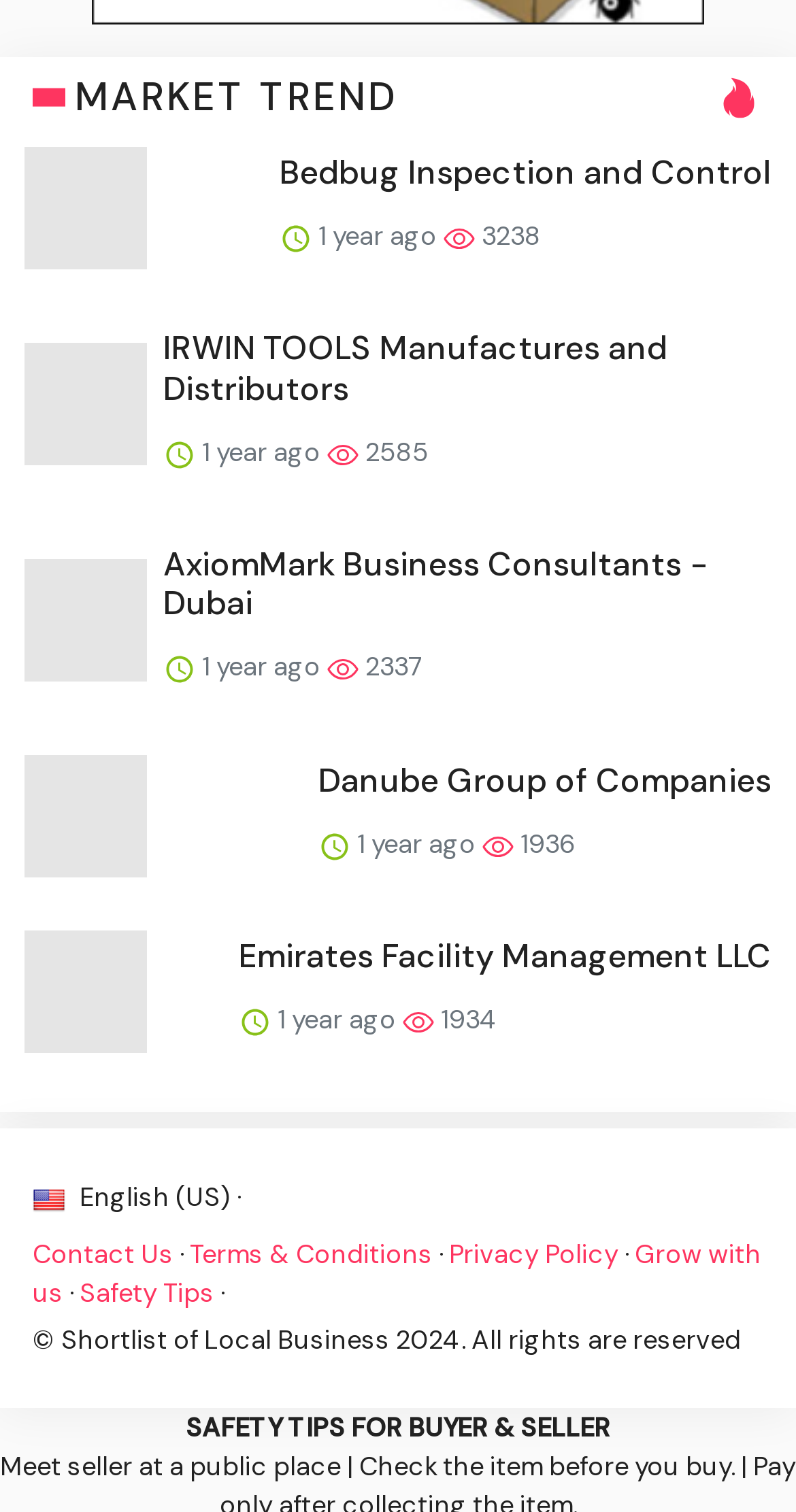Answer the question with a single word or phrase: 
How many years ago was the content of the first link posted?

1 year